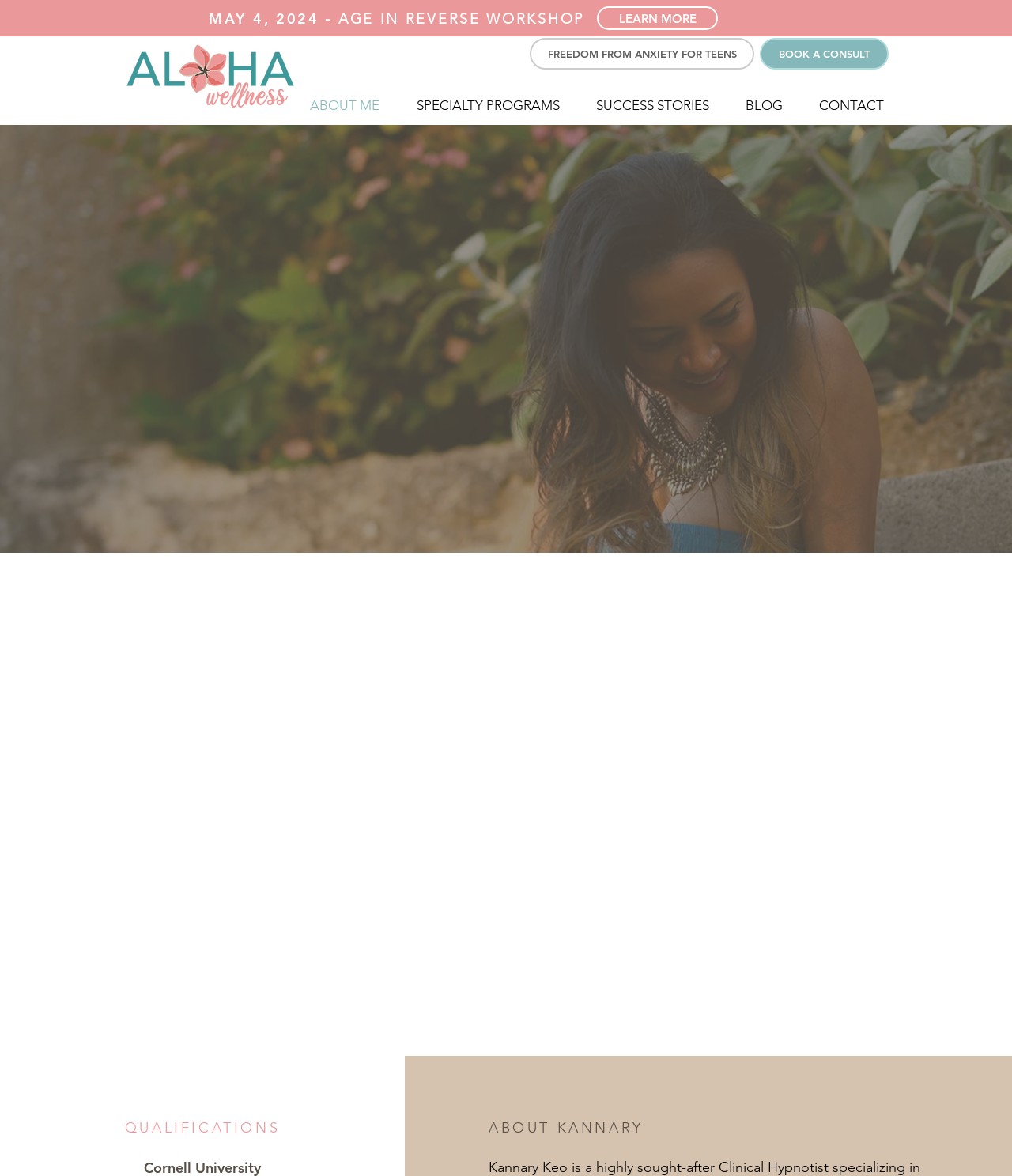Predict the bounding box of the UI element that fits this description: "Email: help@myeasywireless.com".

None